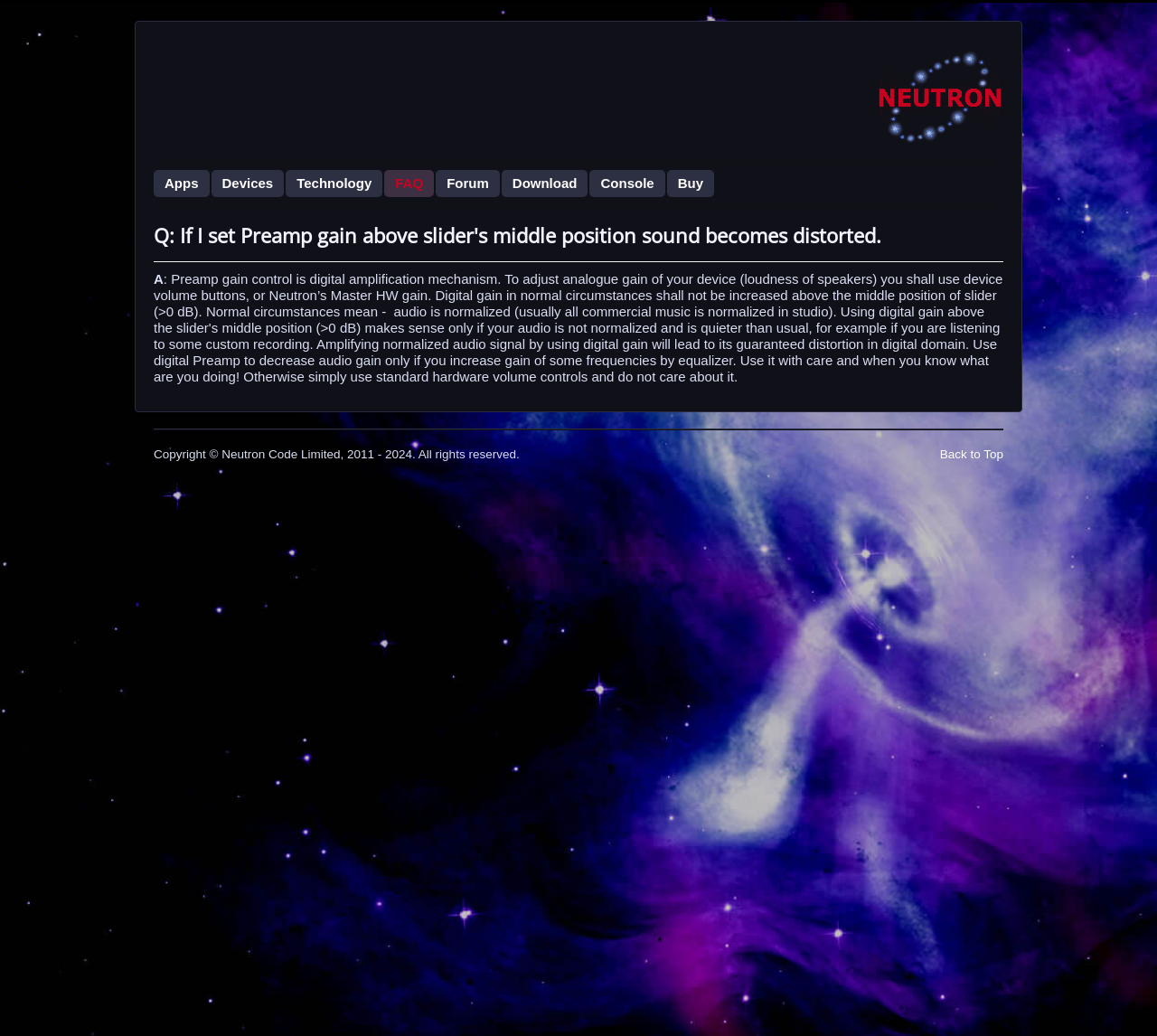Explain in detail what is displayed on the webpage.

The webpage is a Frequently Asked Questions (FAQ) page for Neutron Music Player and Neutron Audio Recorder. At the top, there is a navigation menu with 8 links: Neutron Code, Apps, Devices, Technology, FAQ, Forum, Download, and Buy. These links are aligned horizontally and are positioned near the top of the page.

Below the navigation menu, there is a main section that contains the FAQ content. The first question is "Q: If I set Preamp gain above slider's middle position sound becomes distorted." This question is displayed in a large font size and is positioned at the top of the main section. 

To the right of the question, there is a link to "Neutron Code" with an accompanying image. The image and link are positioned near the top-right corner of the main section.

Below the question, there is an answer section that starts with the letter "A". The answer is positioned below the question and takes up most of the main section.

At the bottom of the page, there is a footer section that contains a horizontal separator line, a "Back to Top" link, and a copyright notice that reads "Copyright © Neutron Code Limited, 2011 - 2024. All rights reserved." The footer section is positioned near the bottom of the page.